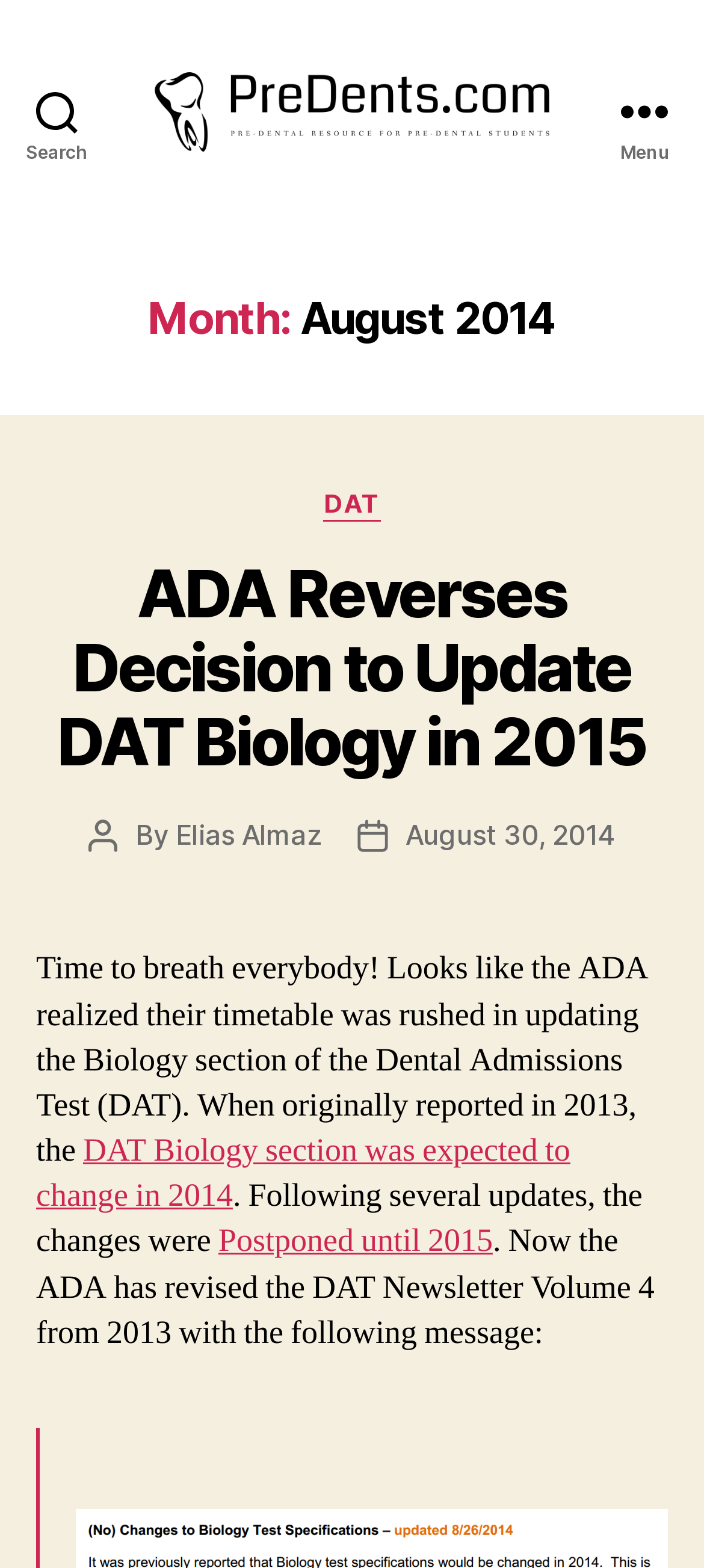Pinpoint the bounding box coordinates of the area that should be clicked to complete the following instruction: "View the post author's profile". The coordinates must be given as four float numbers between 0 and 1, i.e., [left, top, right, bottom].

[0.25, 0.521, 0.455, 0.543]